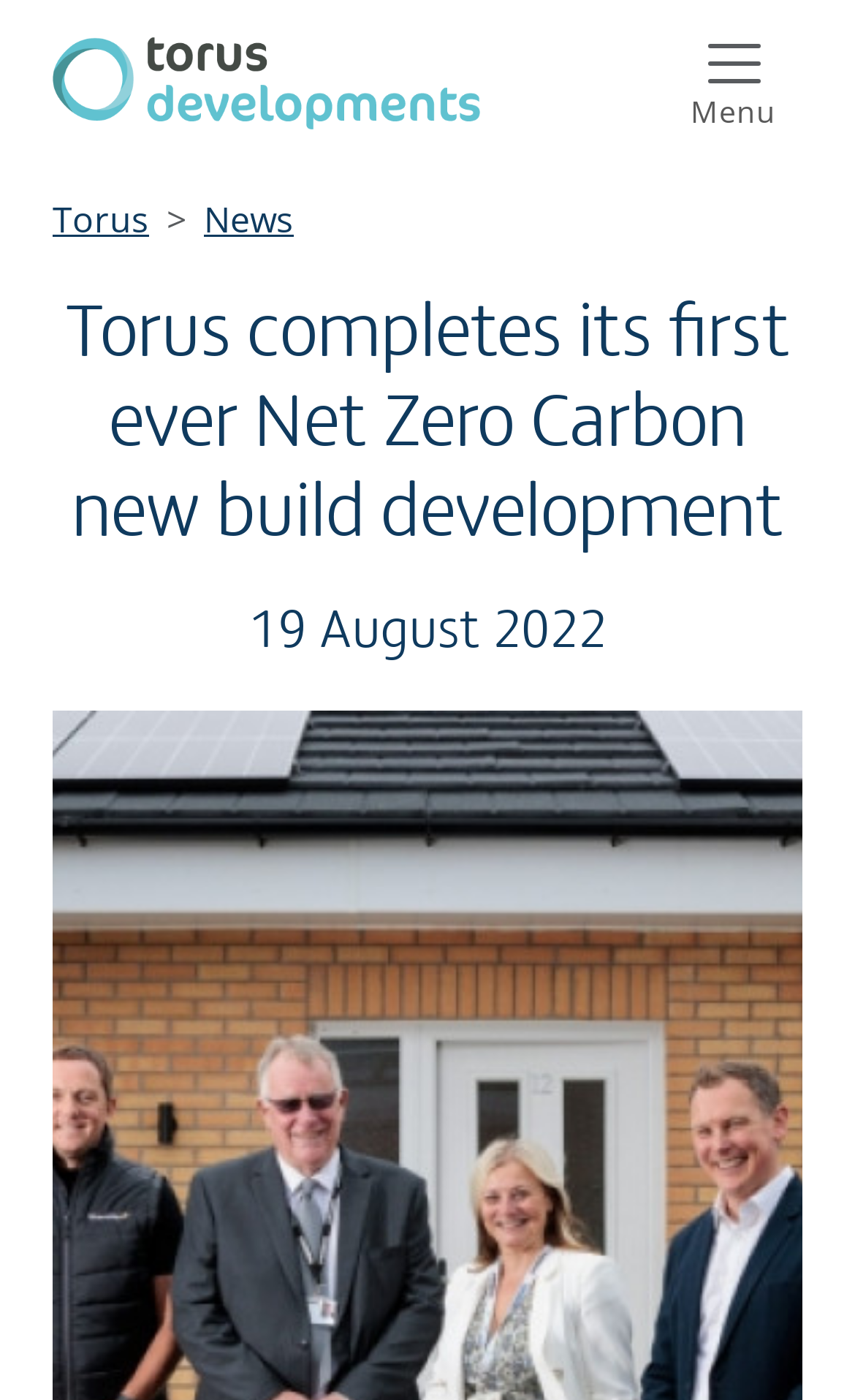Please identify and generate the text content of the webpage's main heading.

Torus completes its first ever Net Zero Carbon new build development